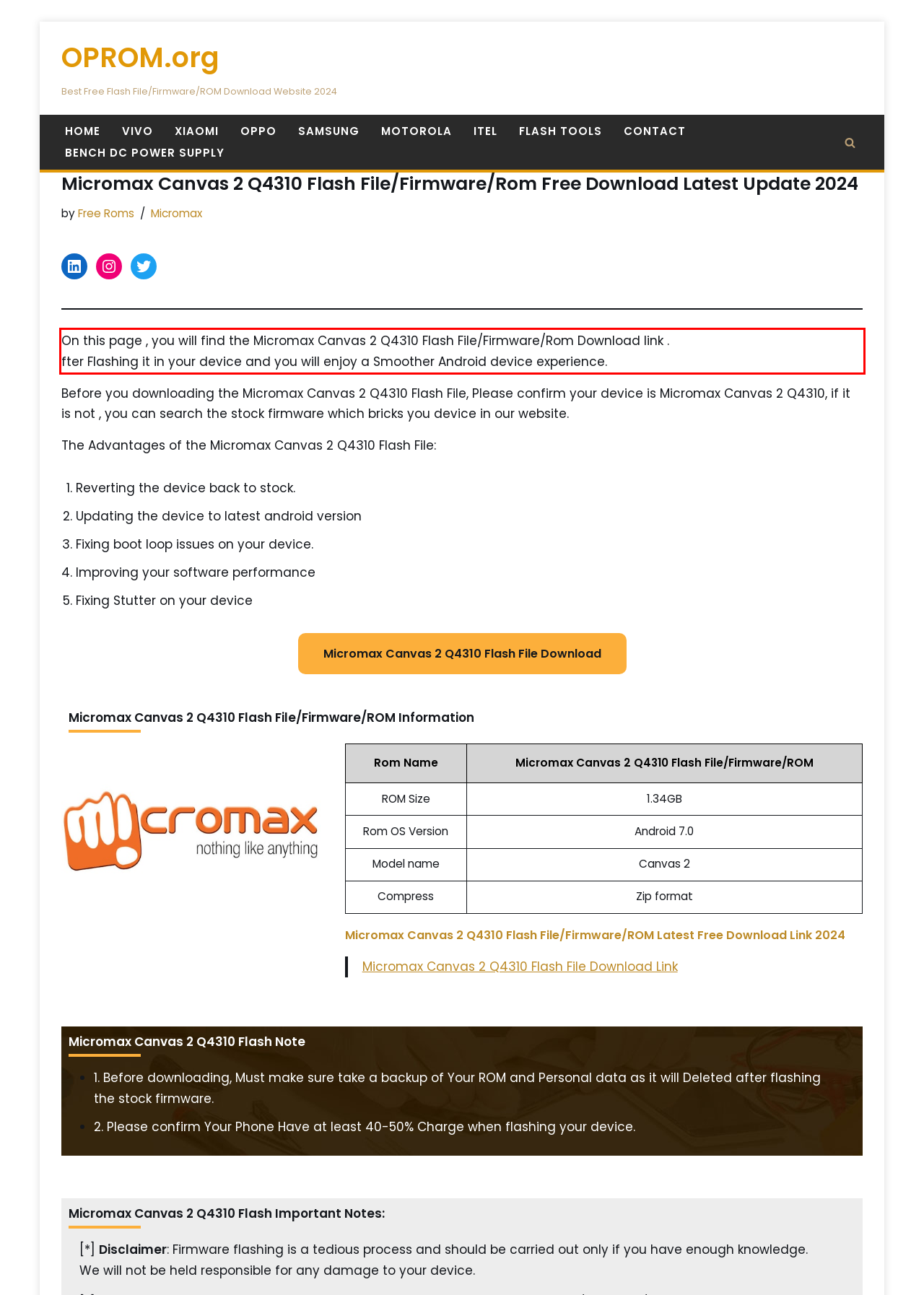From the screenshot of the webpage, locate the red bounding box and extract the text contained within that area.

On this page , you will find the Micromax Canvas 2 Q4310 Flash File/Firmware/Rom Download link . fter Flashing it in your device and you will enjoy a Smoother Android device experience.